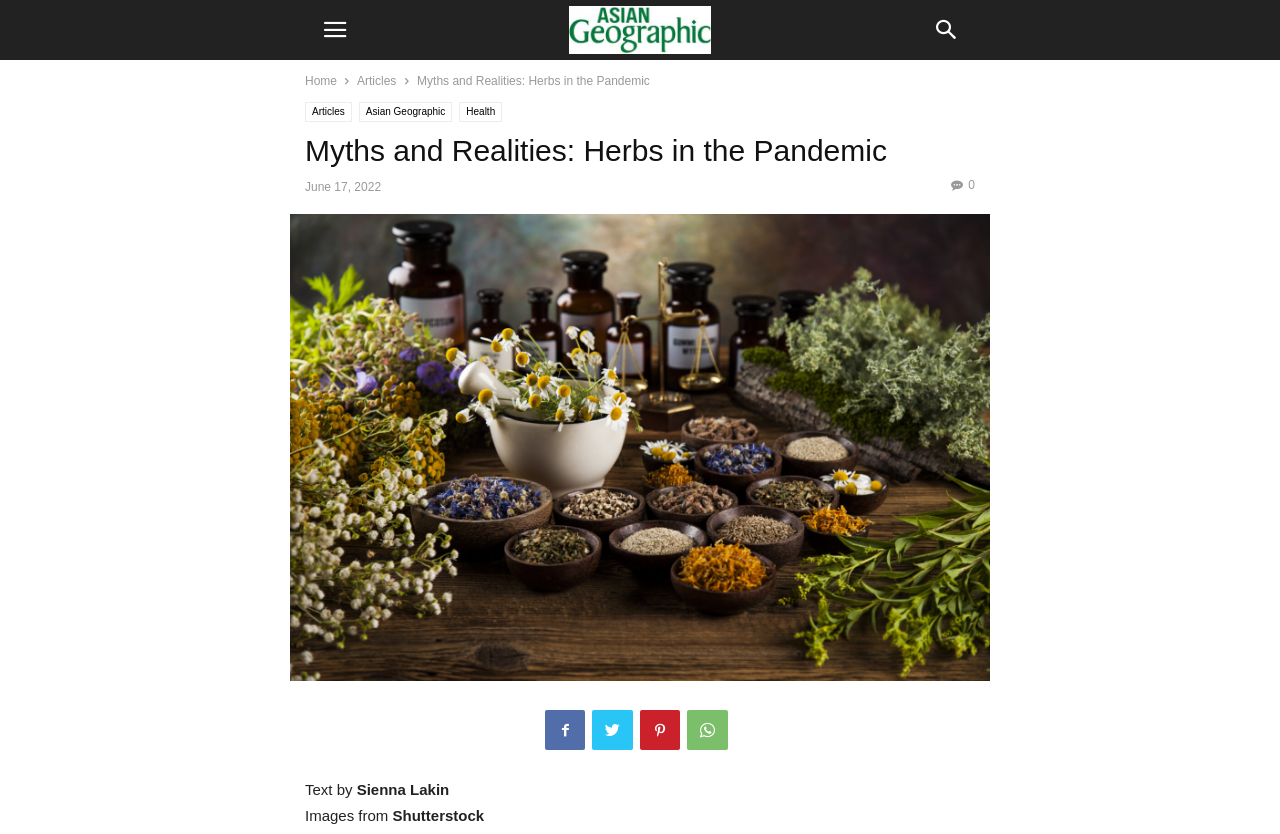Pinpoint the bounding box coordinates of the clickable element needed to complete the instruction: "click the mobile toggle button". The coordinates should be provided as four float numbers between 0 and 1: [left, top, right, bottom].

[0.238, 0.0, 0.285, 0.072]